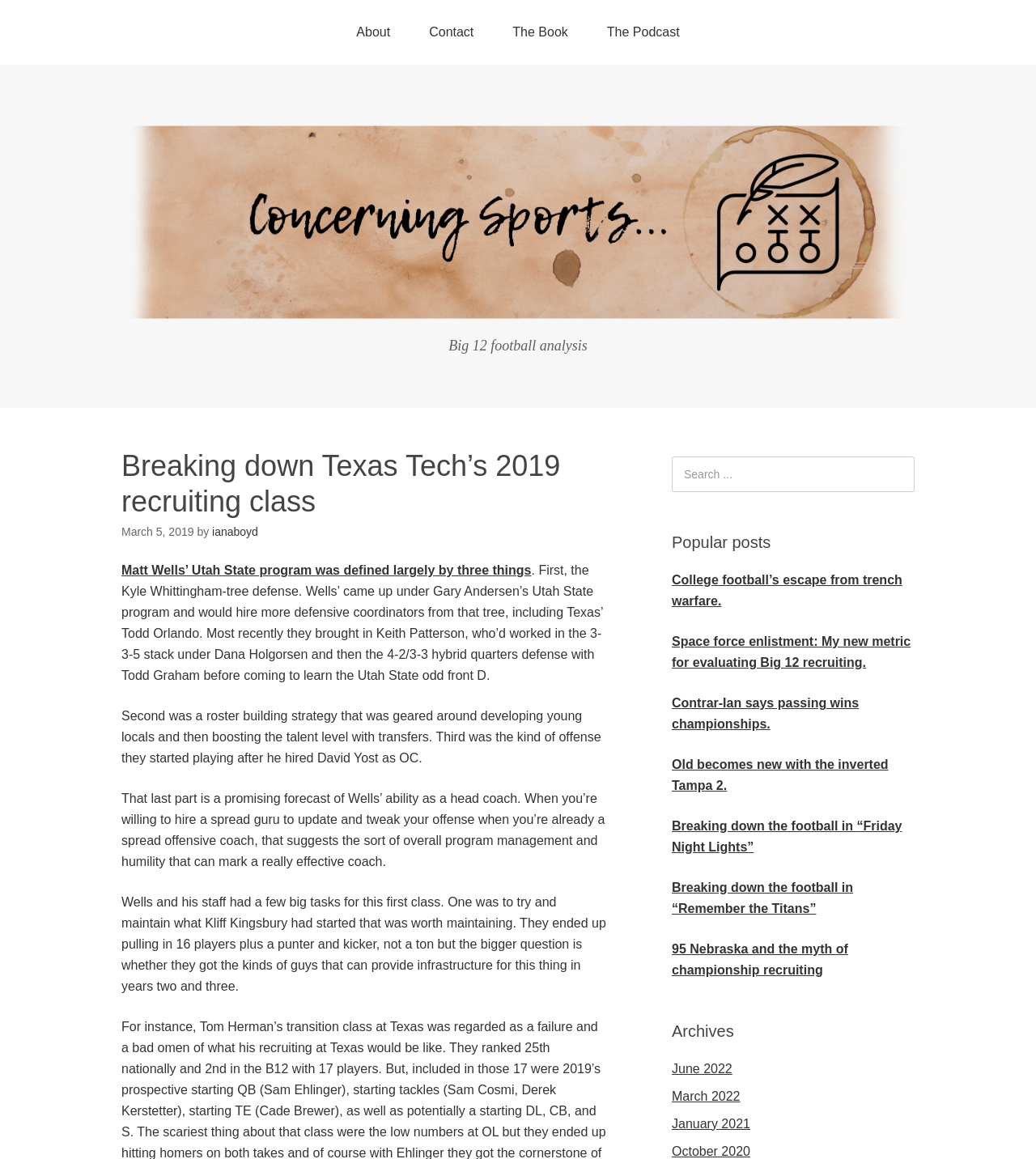Please give the bounding box coordinates of the area that should be clicked to fulfill the following instruction: "Visit the 'Concerning Sports' homepage". The coordinates should be in the format of four float numbers from 0 to 1, i.e., [left, top, right, bottom].

[0.117, 0.251, 0.883, 0.286]